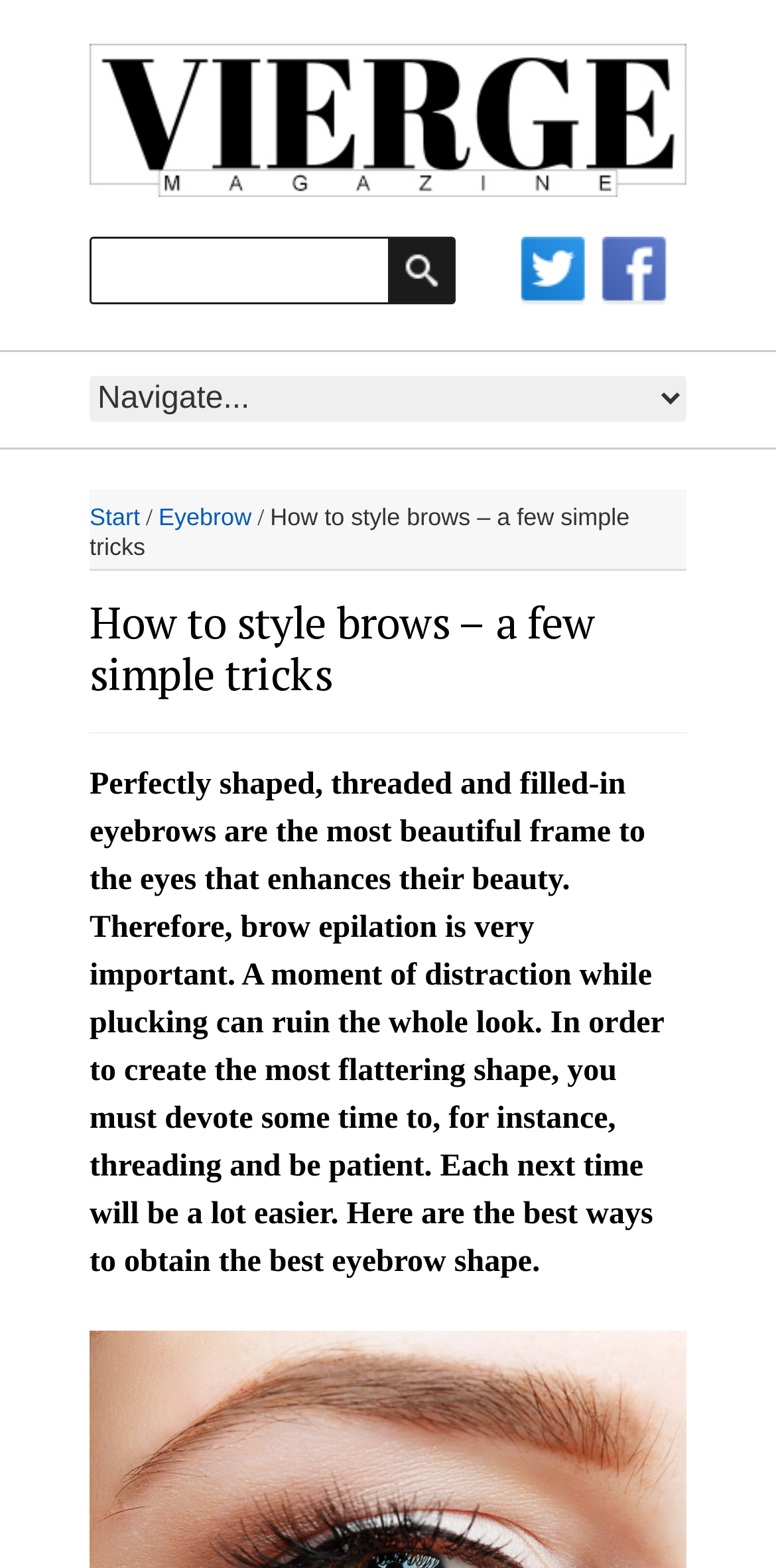Using the description "name="s"", predict the bounding box of the relevant HTML element.

[0.115, 0.151, 0.5, 0.194]